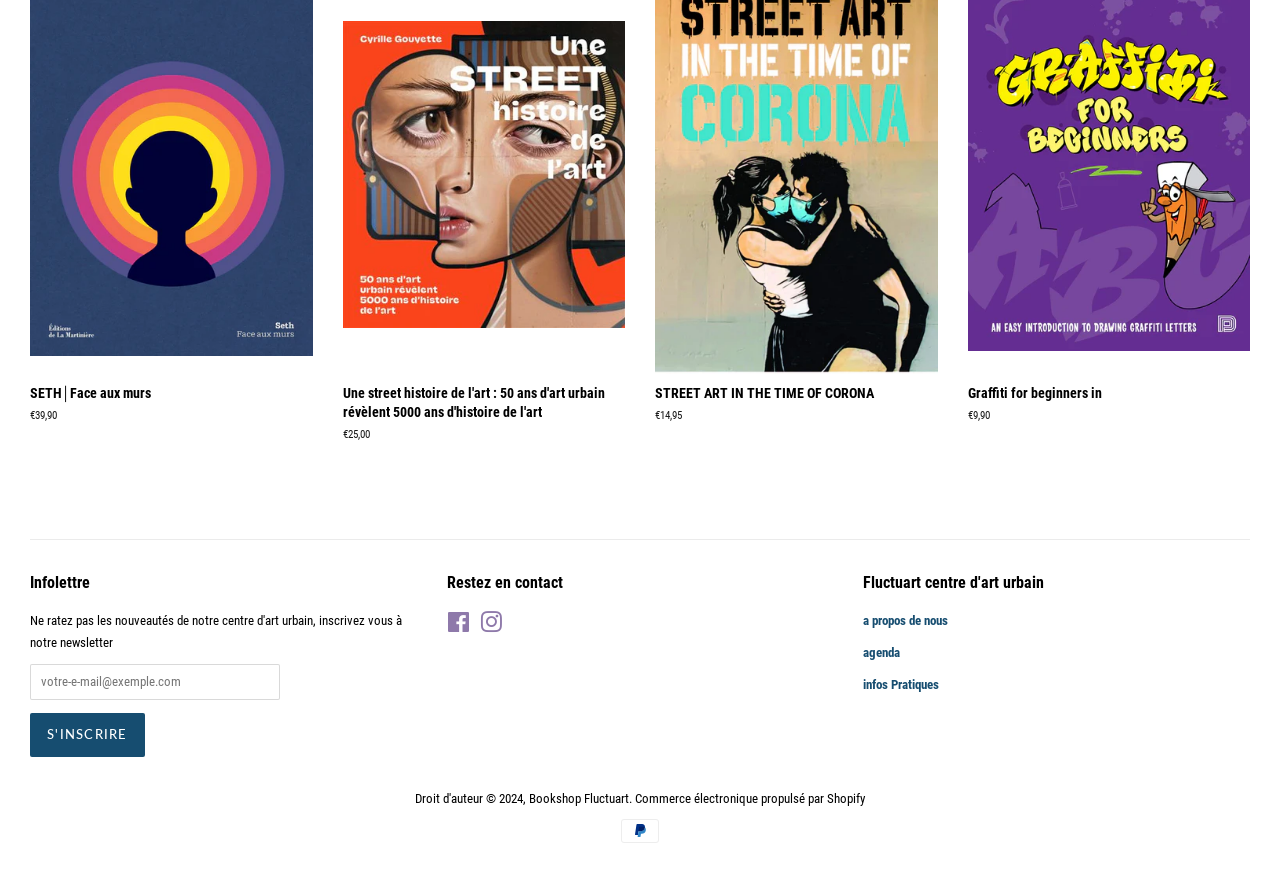What is the name of the online shop?
Provide a detailed and extensive answer to the question.

The name of the online shop can be found in the link element 'Bookshop Fluctuart' with bounding box coordinates [0.413, 0.902, 0.491, 0.919].